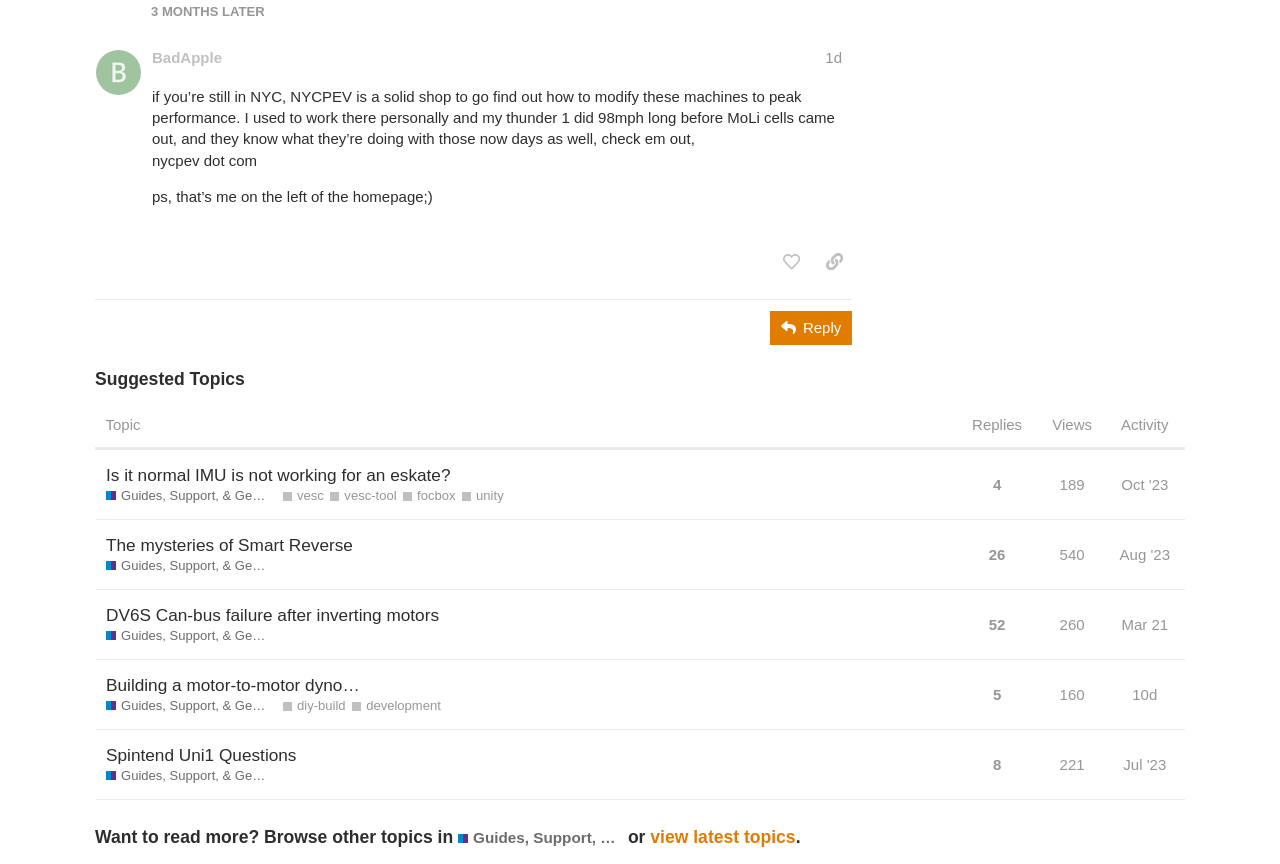Find the bounding box of the UI element described as: "Guides, Support, & General Questions". The bounding box coordinates should be given as four float values between 0 and 1, i.e., [left, top, right, bottom].

[0.083, 0.807, 0.212, 0.828]